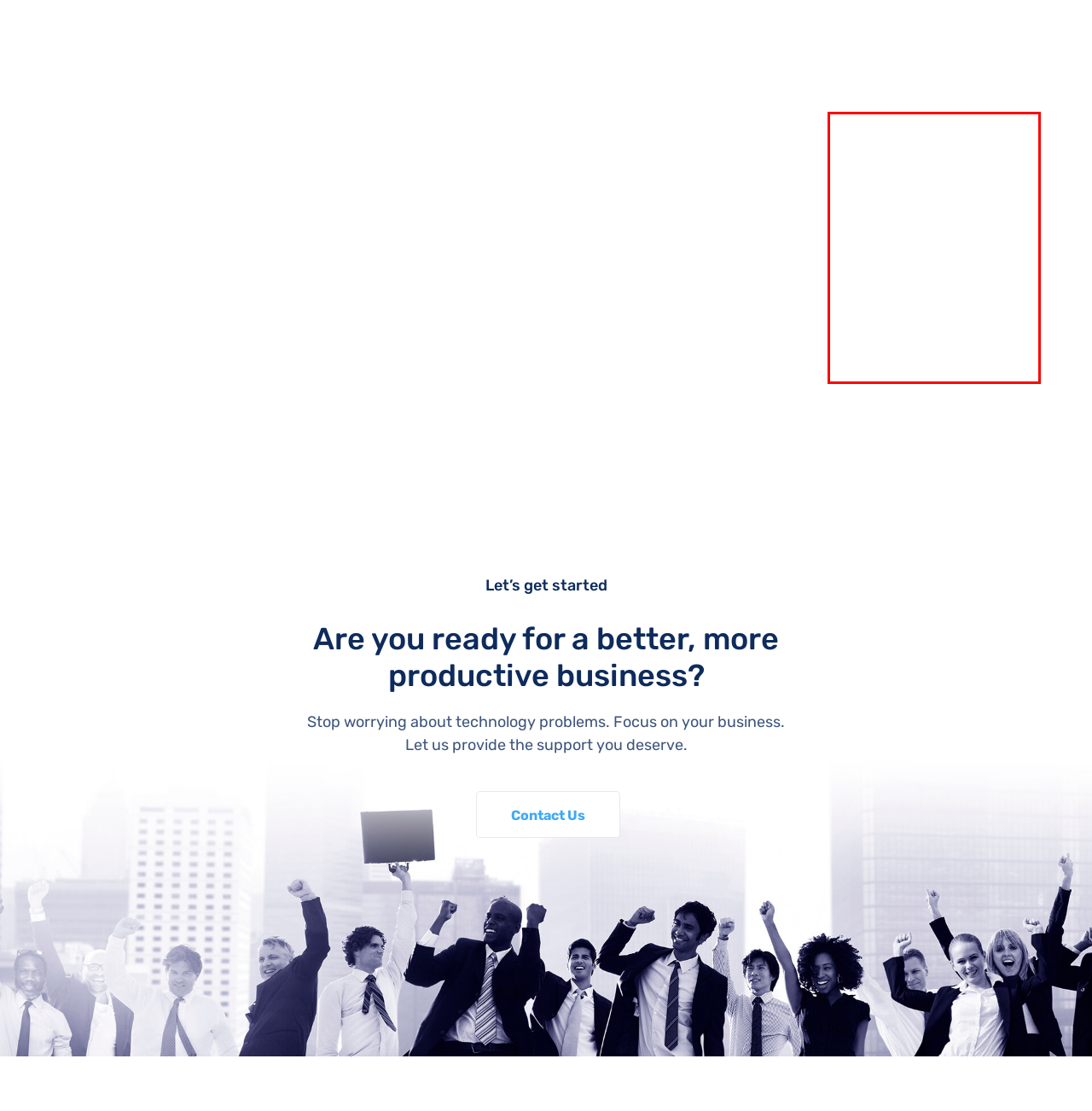Please identify the text within the red rectangular bounding box in the provided webpage screenshot.

For over a decade designing, implementing and supporting healthcare technology solutions. Our healthcare IT solutions provide the latest technology and the latest applications to keep all types of records safe and with friendly access. Our team will examine your existing IT systems, make recommendations, and implement the right solutions for your needs.